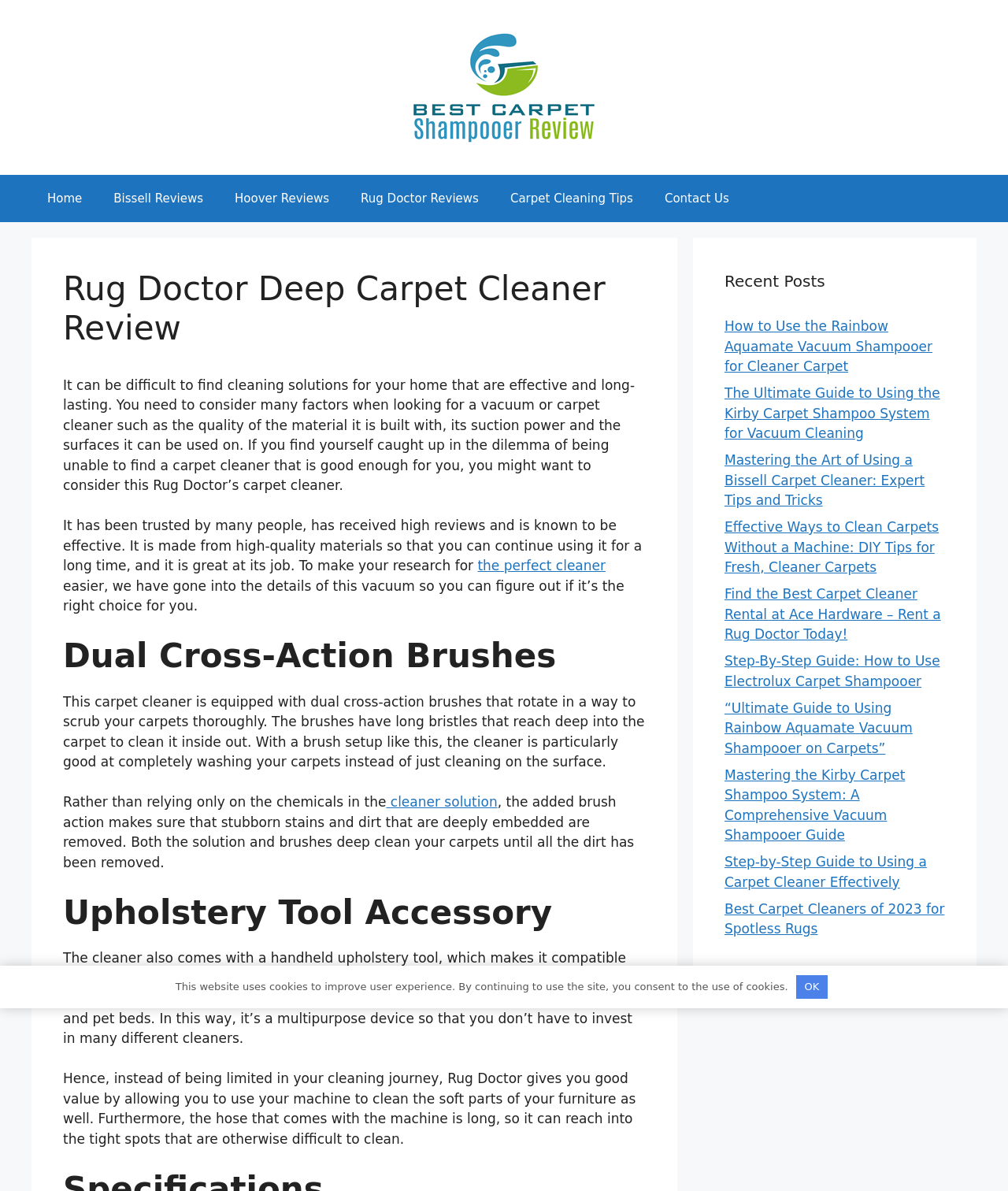Identify the bounding box coordinates for the element that needs to be clicked to fulfill this instruction: "Learn about 'Dual Cross-Action Brushes'". Provide the coordinates in the format of four float numbers between 0 and 1: [left, top, right, bottom].

[0.062, 0.535, 0.641, 0.568]